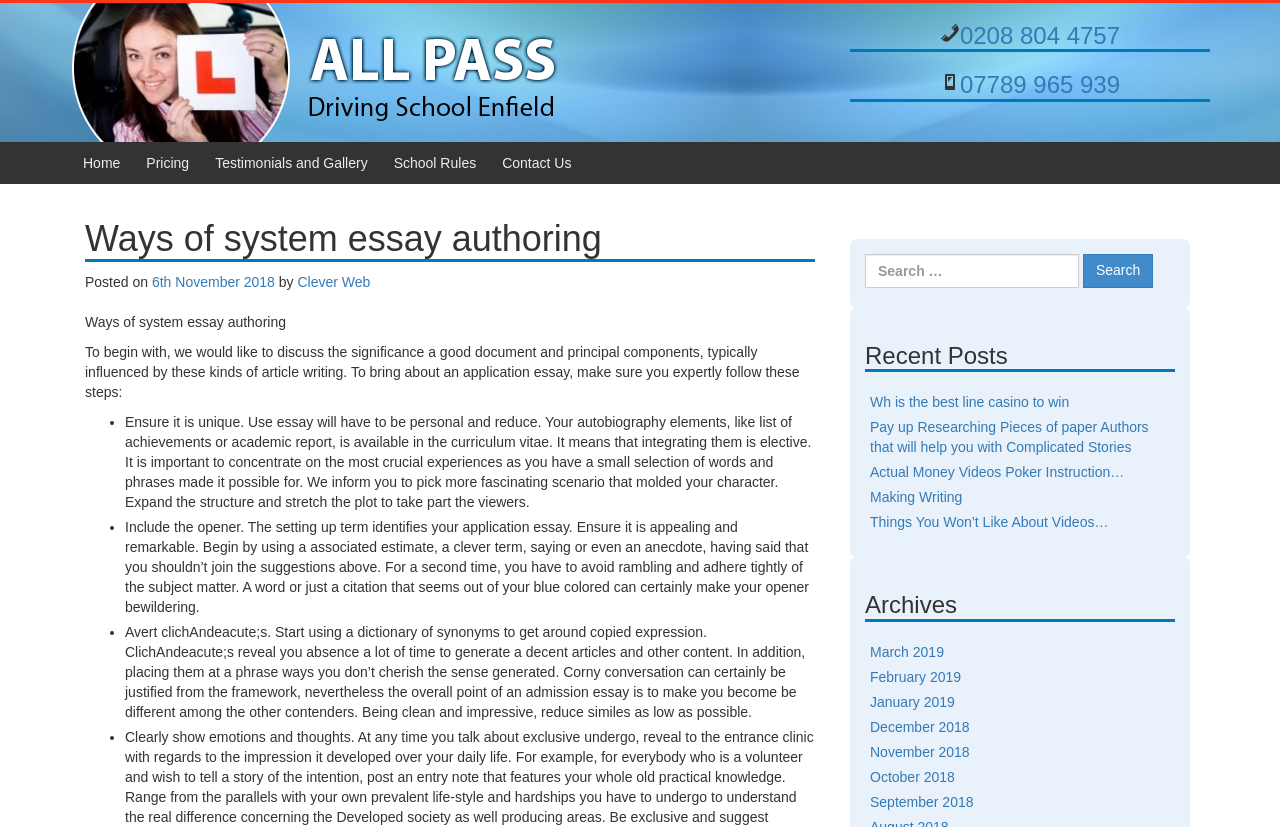Highlight the bounding box coordinates of the region I should click on to meet the following instruction: "Read the post written by John Macpherson".

None